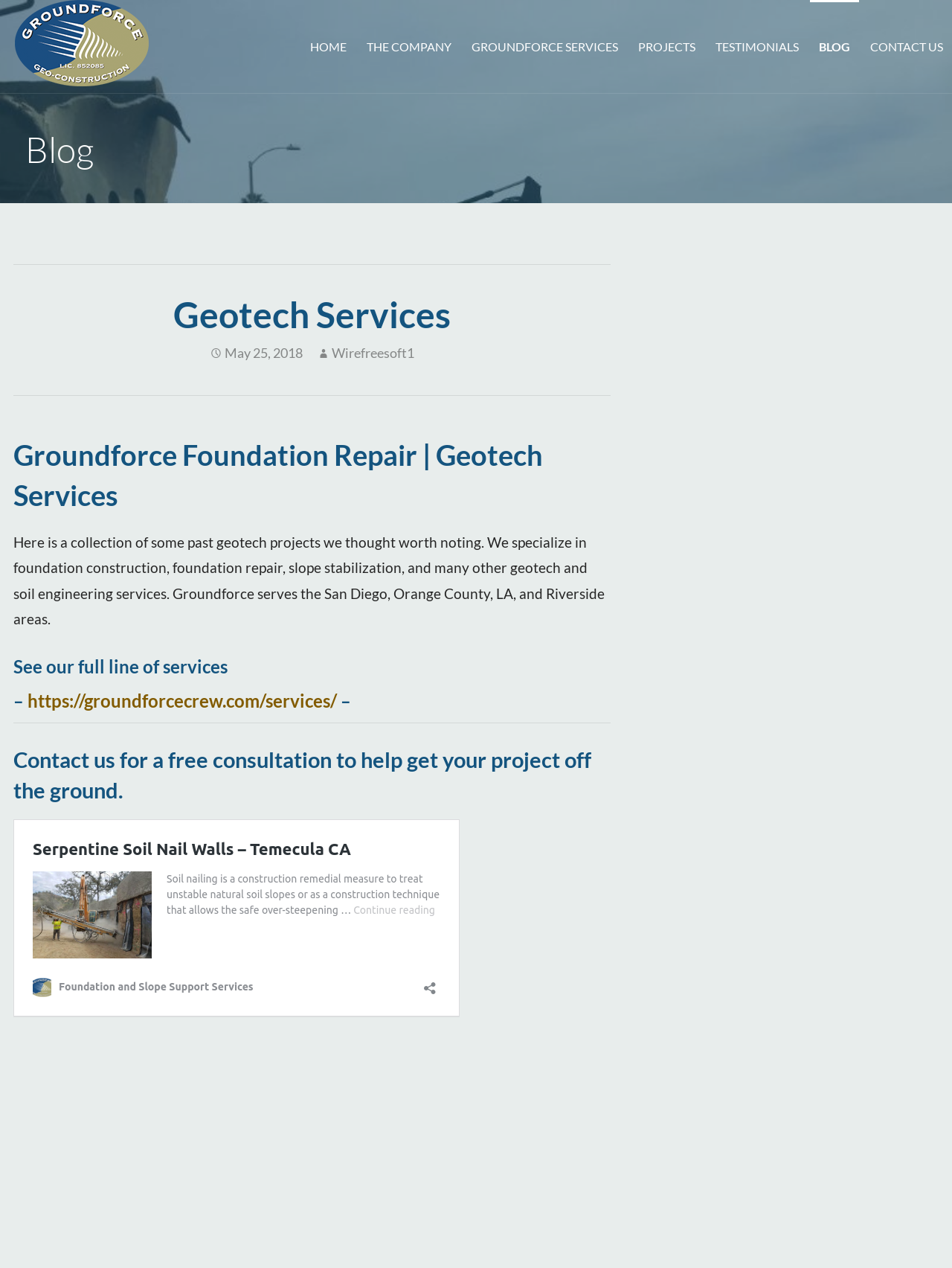Based on the description "Groundforce Services", find the bounding box of the specified UI element.

[0.486, 0.0, 0.659, 0.073]